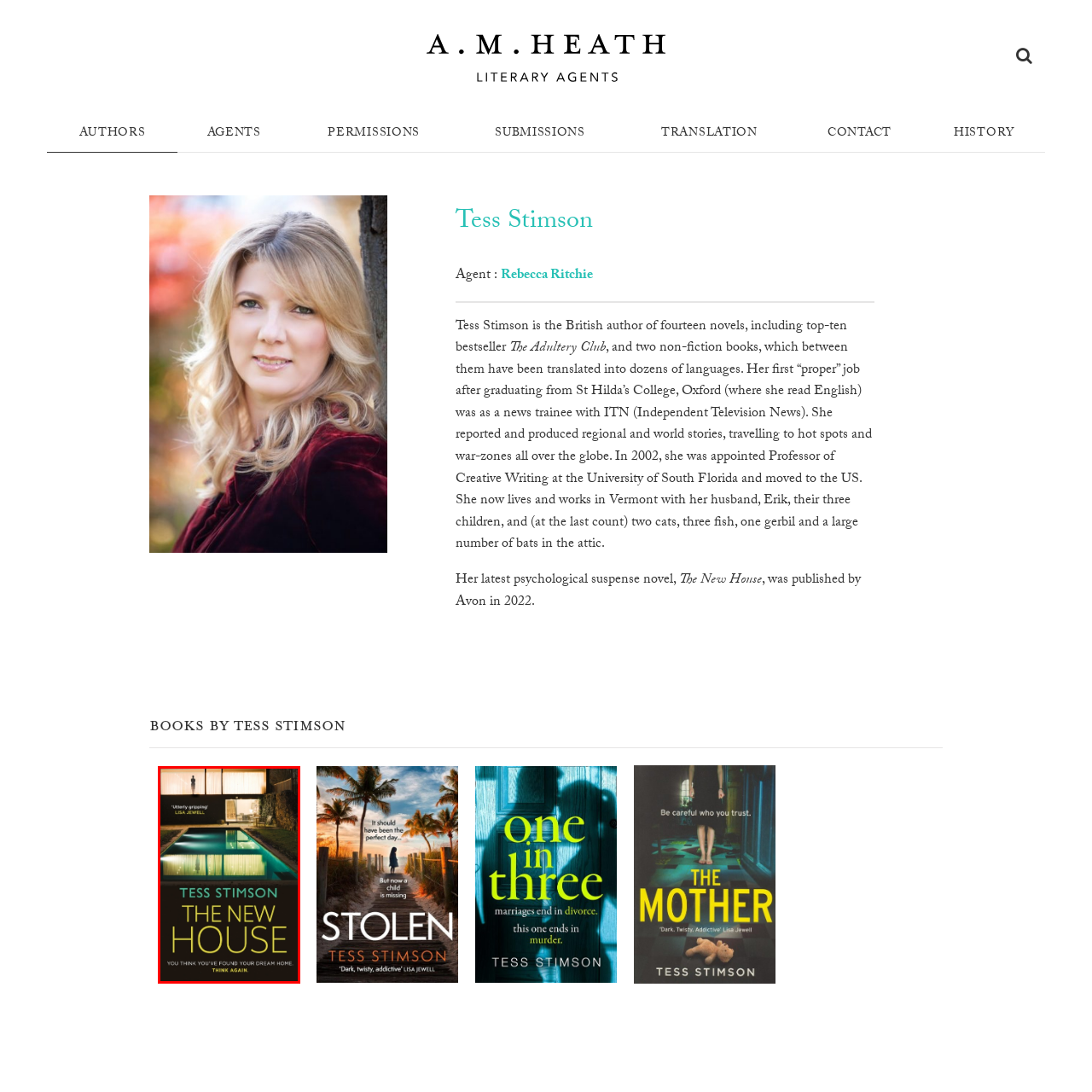Pay attention to the image encircled in red and give a thorough answer to the subsequent question, informed by the visual details in the image:
Who gave a glowing endorsement for the book?

The book cover includes a glowing endorsement from author Lisa Jewell, stating 'Utterly gripping', which suggests that the book has received praise from a fellow author.